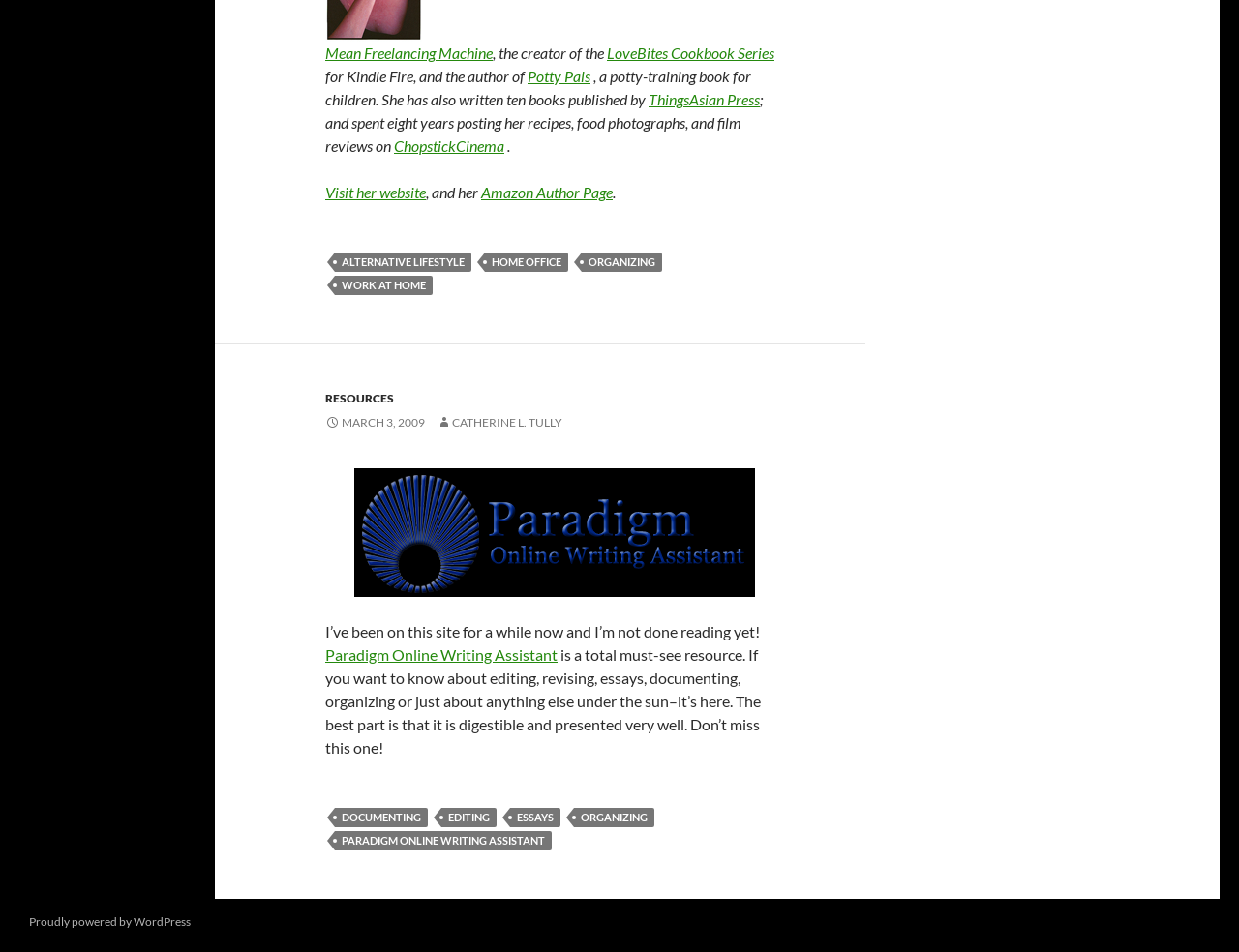What is the name of the cookbook series?
Using the image as a reference, give an elaborate response to the question.

The name of the cookbook series is mentioned in the link 'LoveBites Cookbook Series' which is located in the introduction section of the webpage.